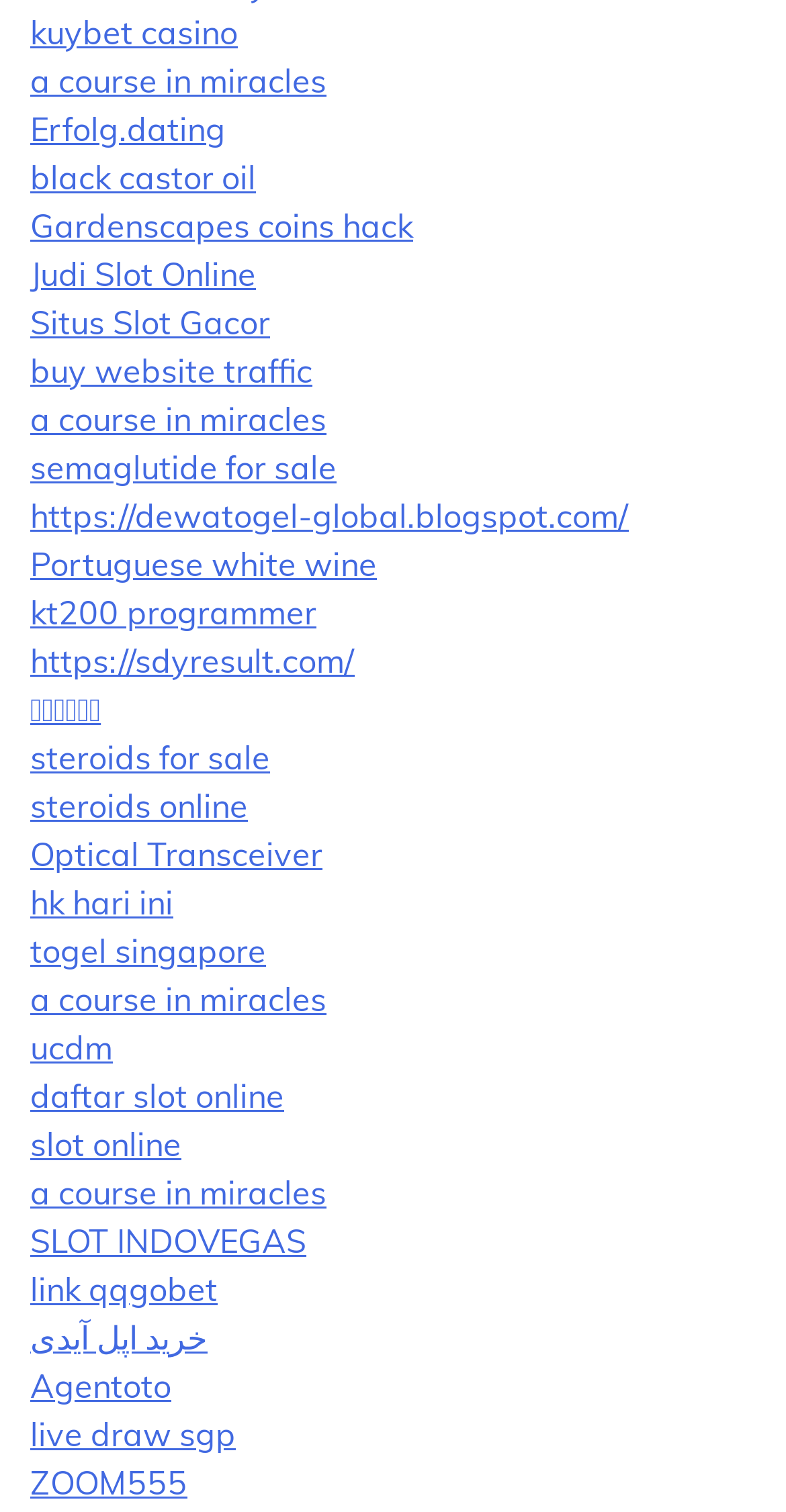Provide a single word or phrase answer to the question: 
How many links have a URL starting with 'https://'?

2